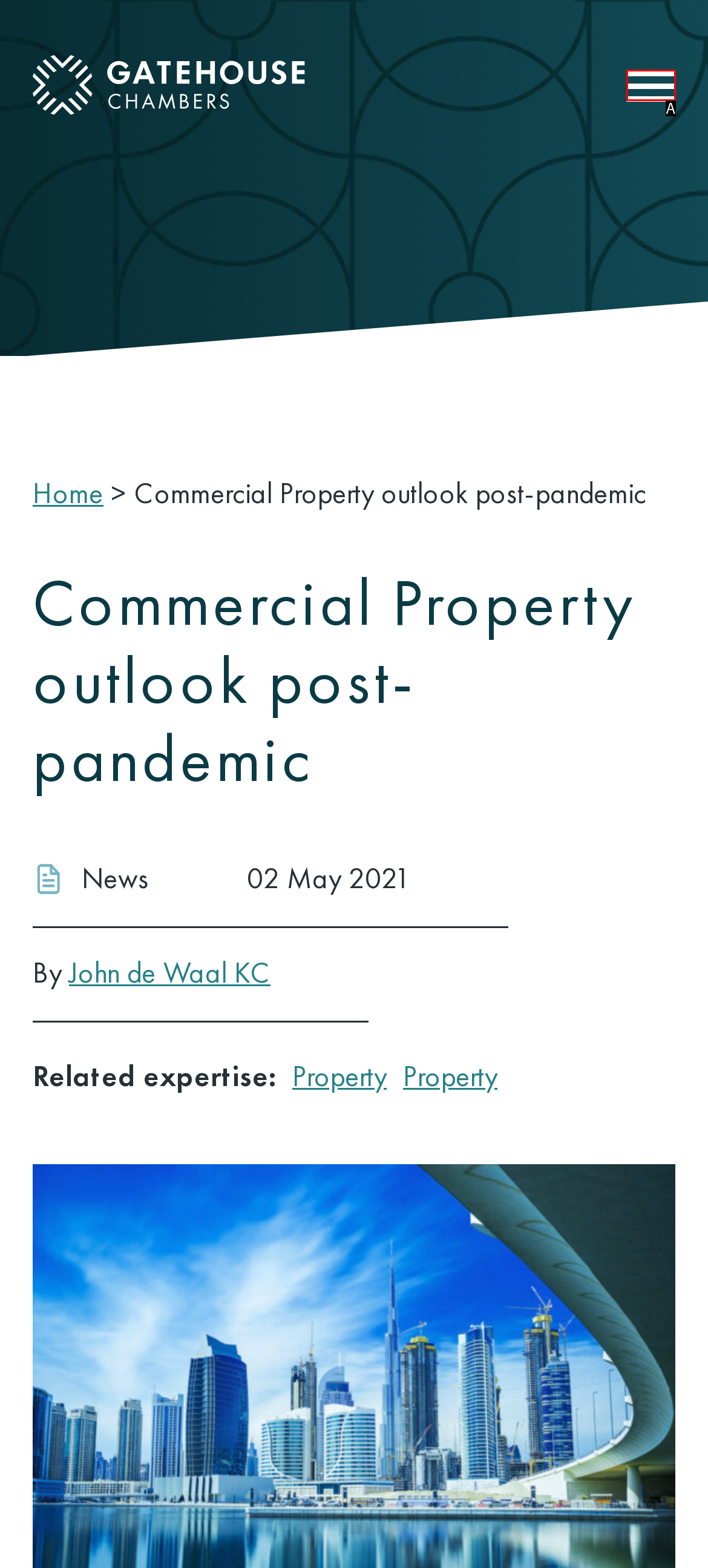Select the letter that aligns with the description: Hire Me. Answer with the letter of the selected option directly.

None